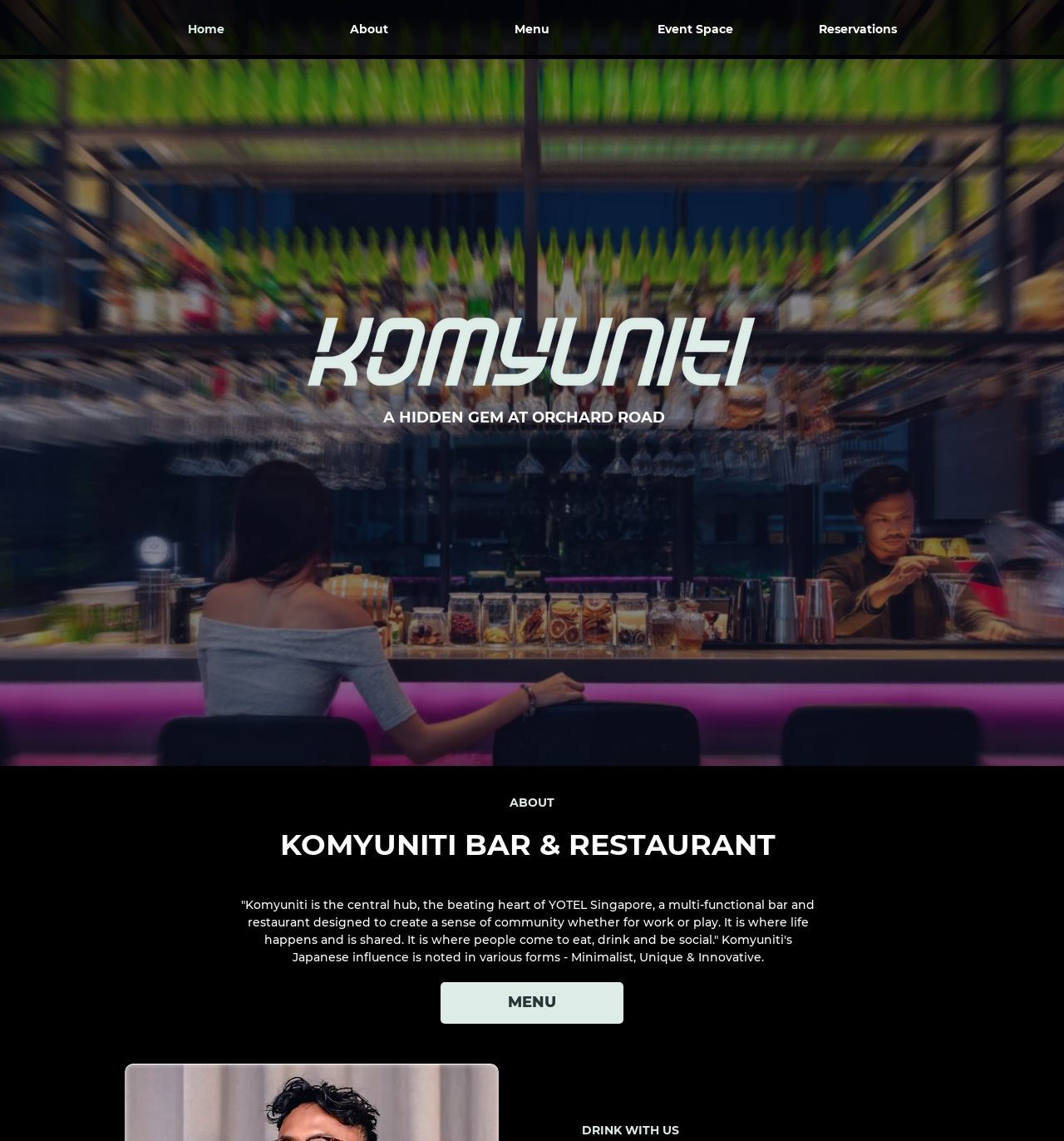Determine the bounding box coordinates for the UI element matching this description: "Event Space".

[0.577, 0.007, 0.73, 0.044]